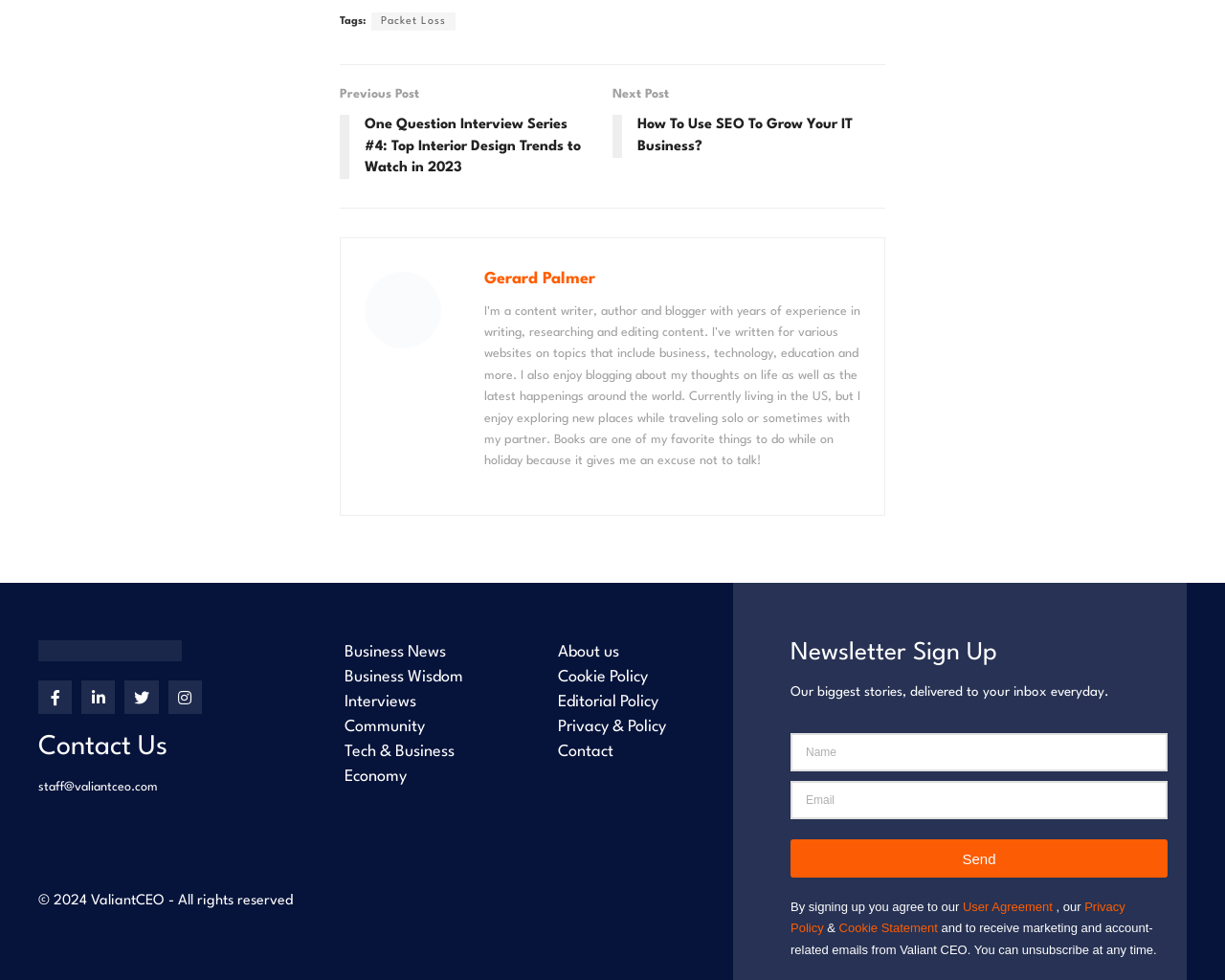What is the topic of the previous post?
Answer the question based on the image using a single word or a brief phrase.

Interior Design Trends